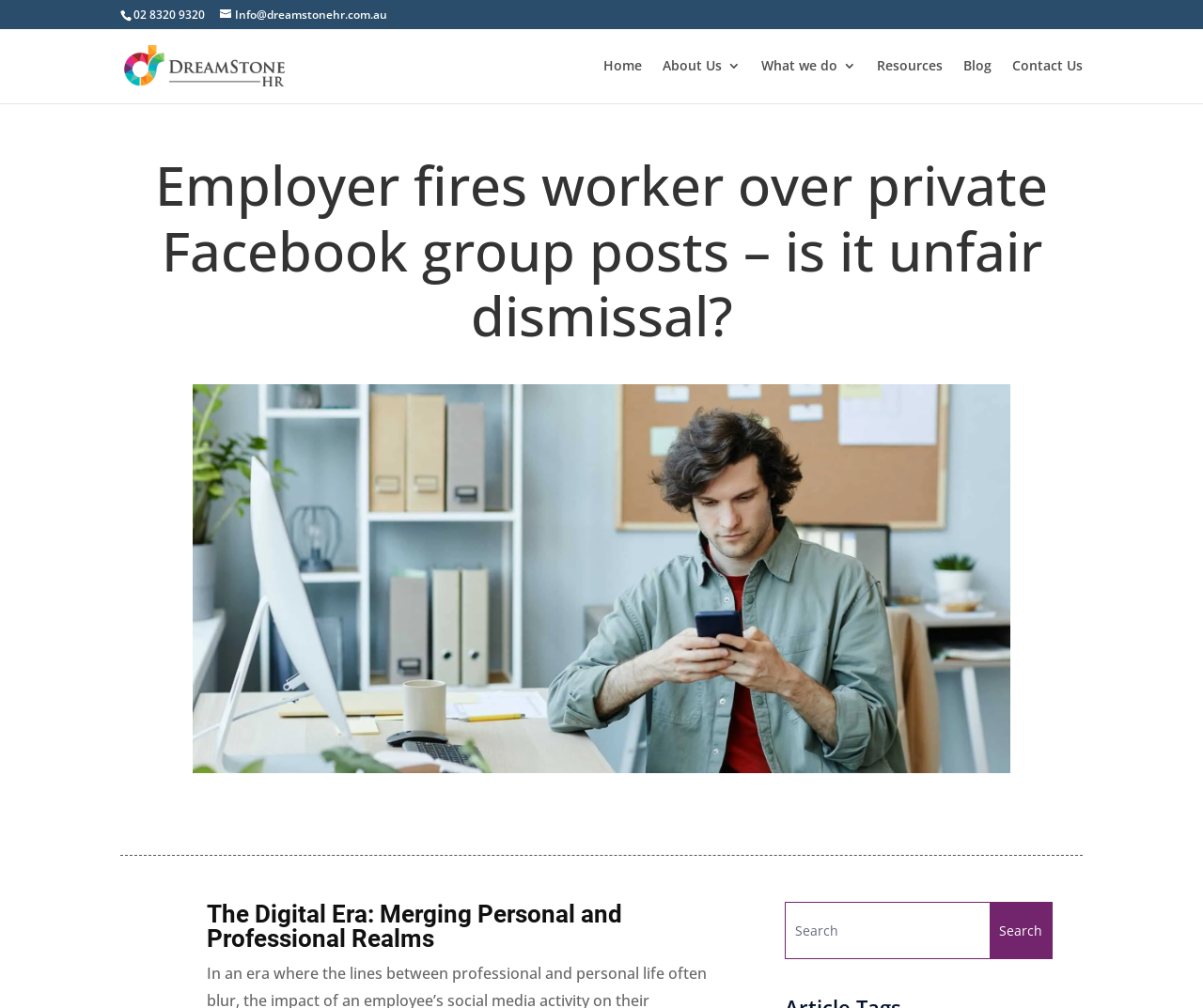Generate a detailed explanation of the webpage's features and information.

The webpage appears to be a blog post or article from DreamStoneHR, a human resources company. At the top left, there is a phone number "02 8320 9320" and an email address "Info@dreamstonehr.com.au" with a small icon. Next to these, there is a link to the company's homepage, "DreamStoneHR", accompanied by a small logo image.

The top navigation menu consists of six links: "Home", "About Us 3", "What we do 3", "Resources", "Blog", and "Contact Us". These links are positioned horizontally across the top of the page.

The main content of the page is a blog post titled "Employer fires worker over private Facebook group posts – is it unfair dismissal?". This title is displayed prominently in a large font size. Below the title, there is a table with two columns, each containing a heading and a piece of information. The left column has a heading "POSTED ON" with the date "June 6, 2023" below it, while the right column has a heading "POSTED BY" with the author's name "Kylie Thomas" below it.

Further down the page, there is a subheading "The Digital Era: Merging Personal and Professional Realms". Below this subheading, there is a search bar with a text box and a search button.

Overall, the webpage has a clean and organized structure, with clear headings and concise text. The use of tables and columns helps to present information in a clear and easy-to-read format.